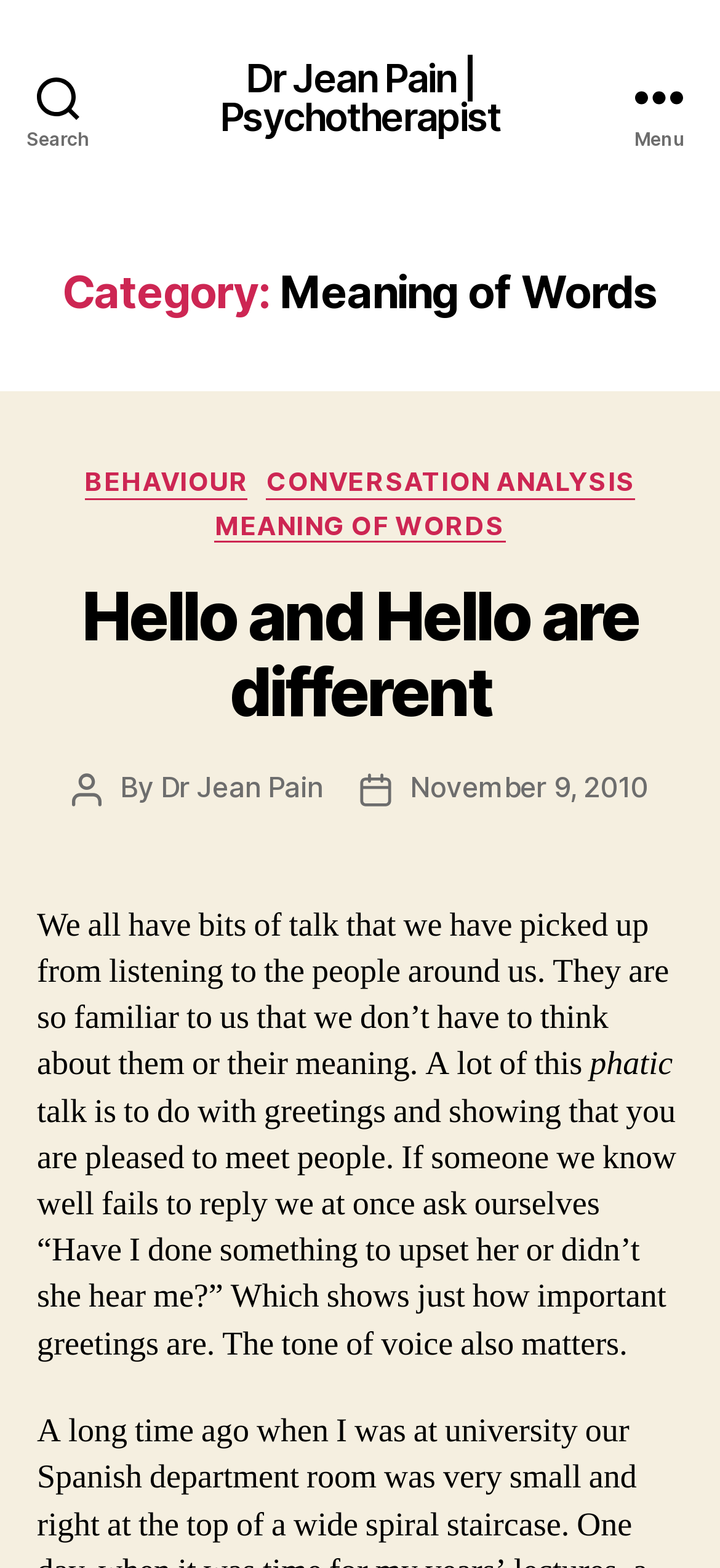What is the purpose of greetings in conversations?
Look at the image and respond with a one-word or short-phrase answer.

to show pleasure to meet people